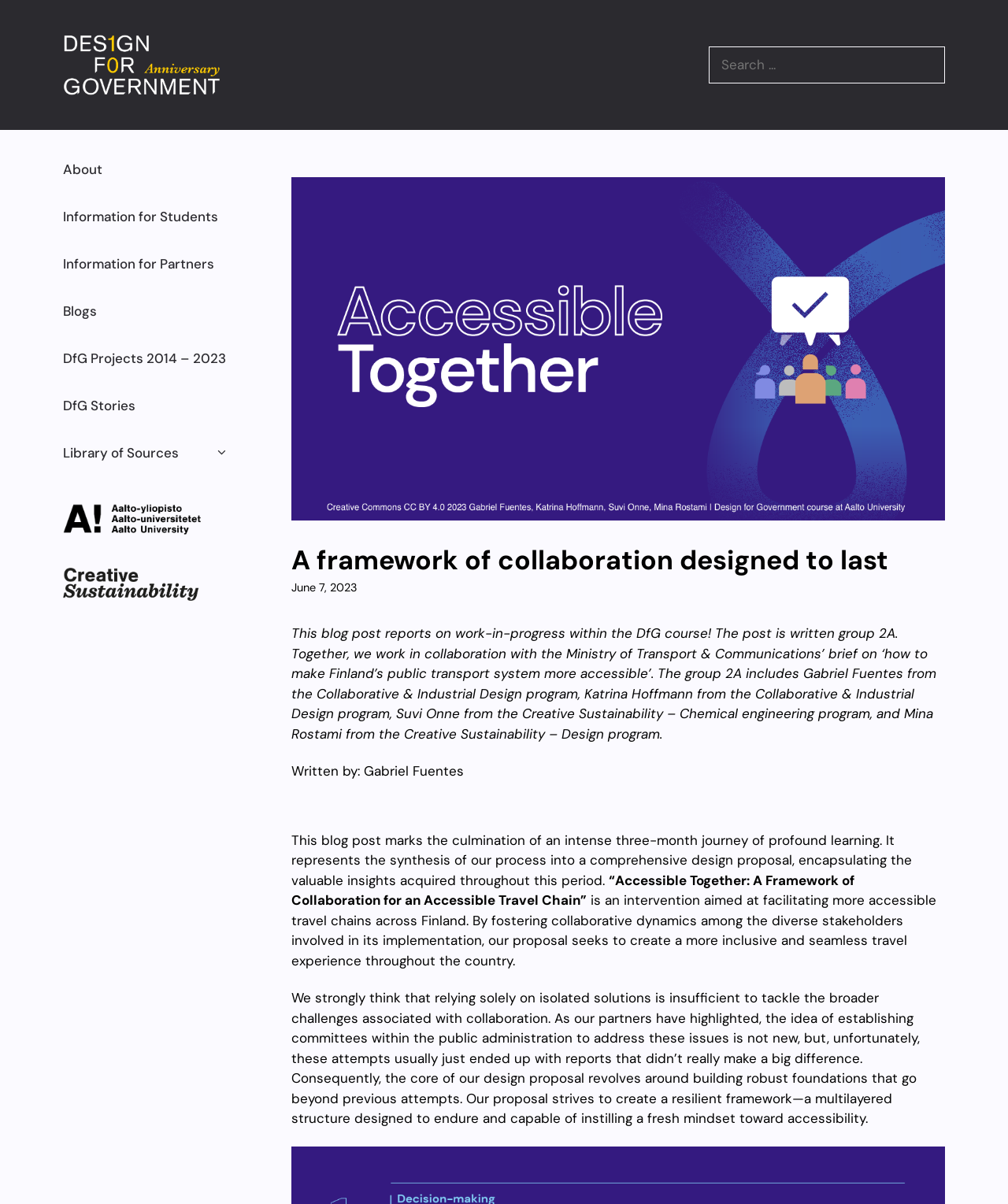Highlight the bounding box coordinates of the region I should click on to meet the following instruction: "Explore the Library of Sources".

[0.047, 0.357, 0.242, 0.396]